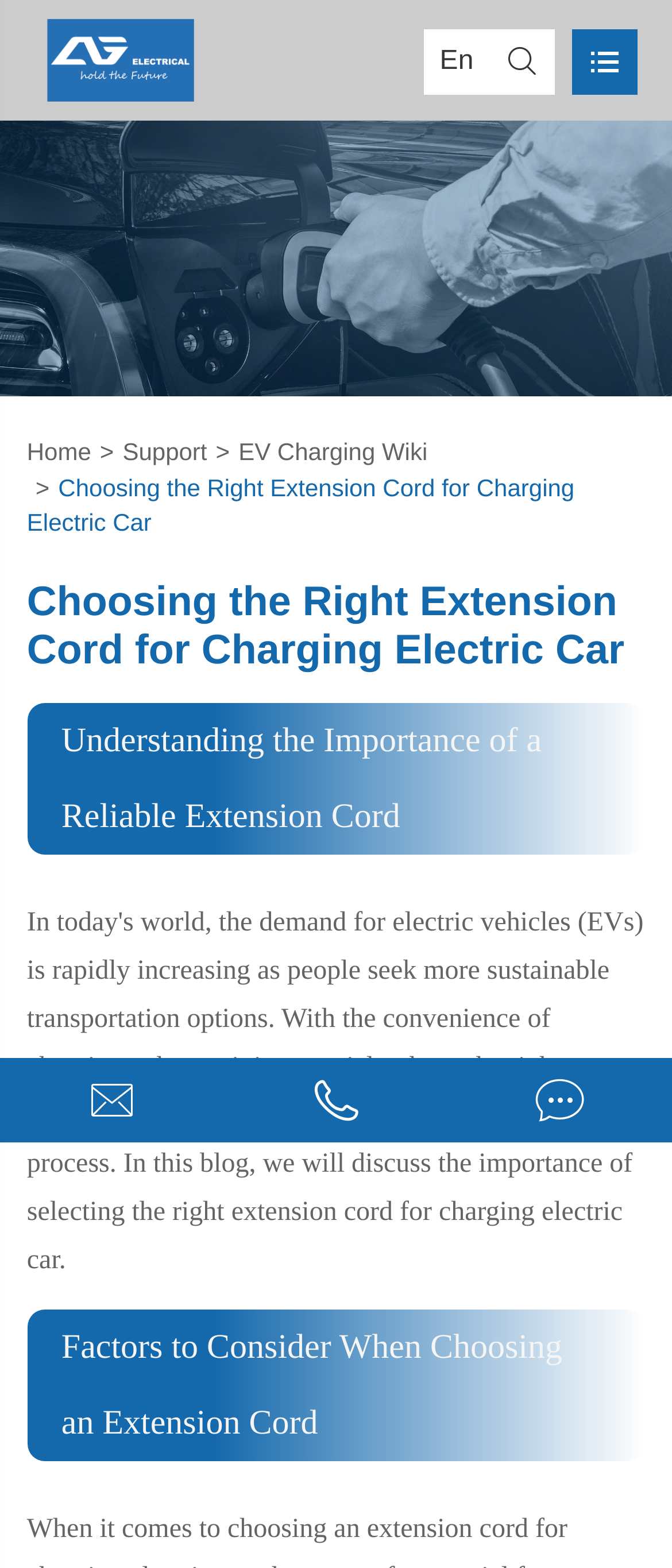How many links are in the top navigation bar?
Examine the image and provide an in-depth answer to the question.

The top navigation bar contains three links: 'Home', 'Support', and 'EV Charging Wiki'. These links are located horizontally next to each other and are easily accessible.